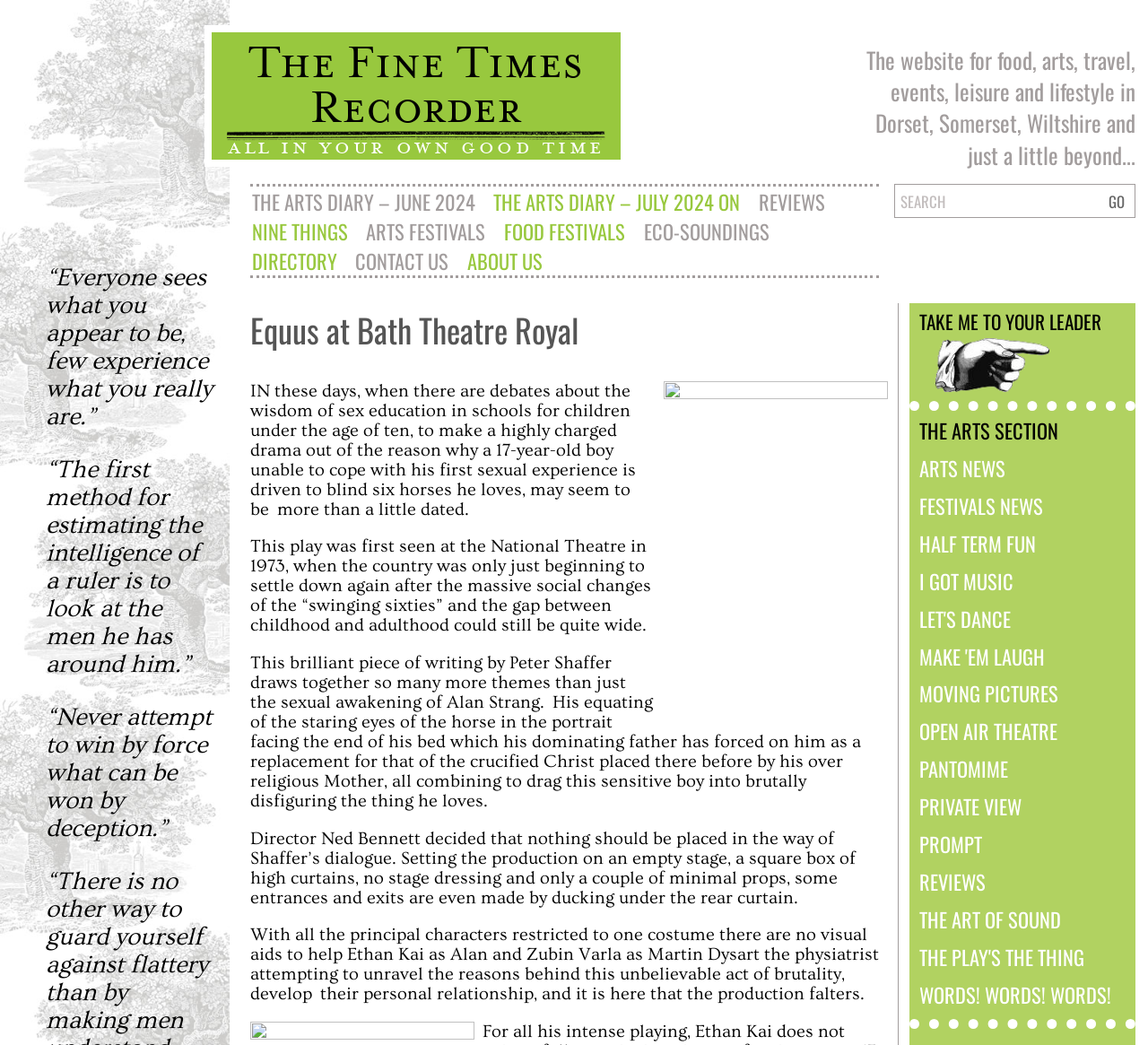What is the purpose of the textbox?
Using the image, answer in one word or phrase.

SEARCH